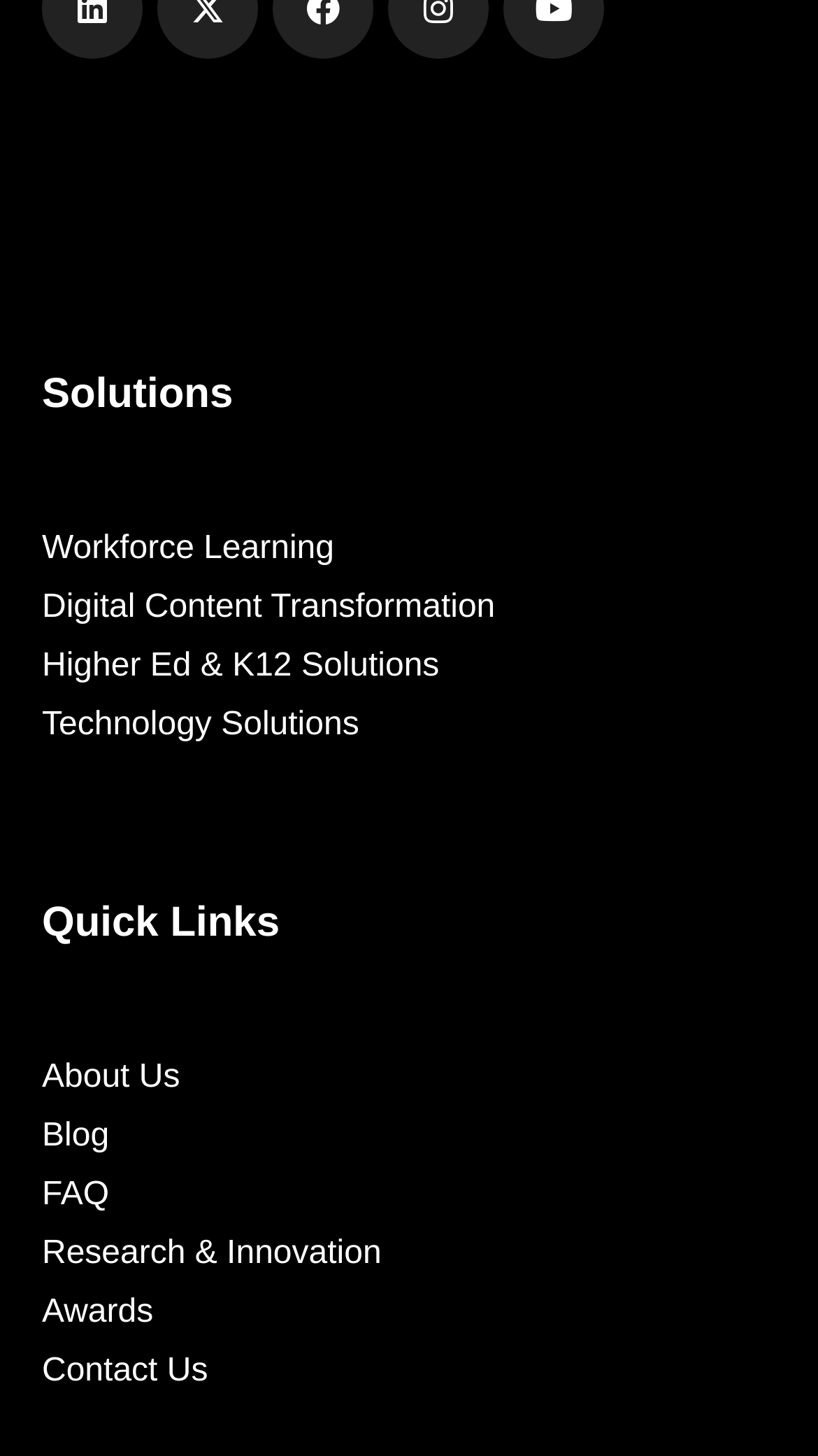Determine the bounding box coordinates of the target area to click to execute the following instruction: "View Linkedin profile."

[0.051, 0.794, 0.174, 0.863]